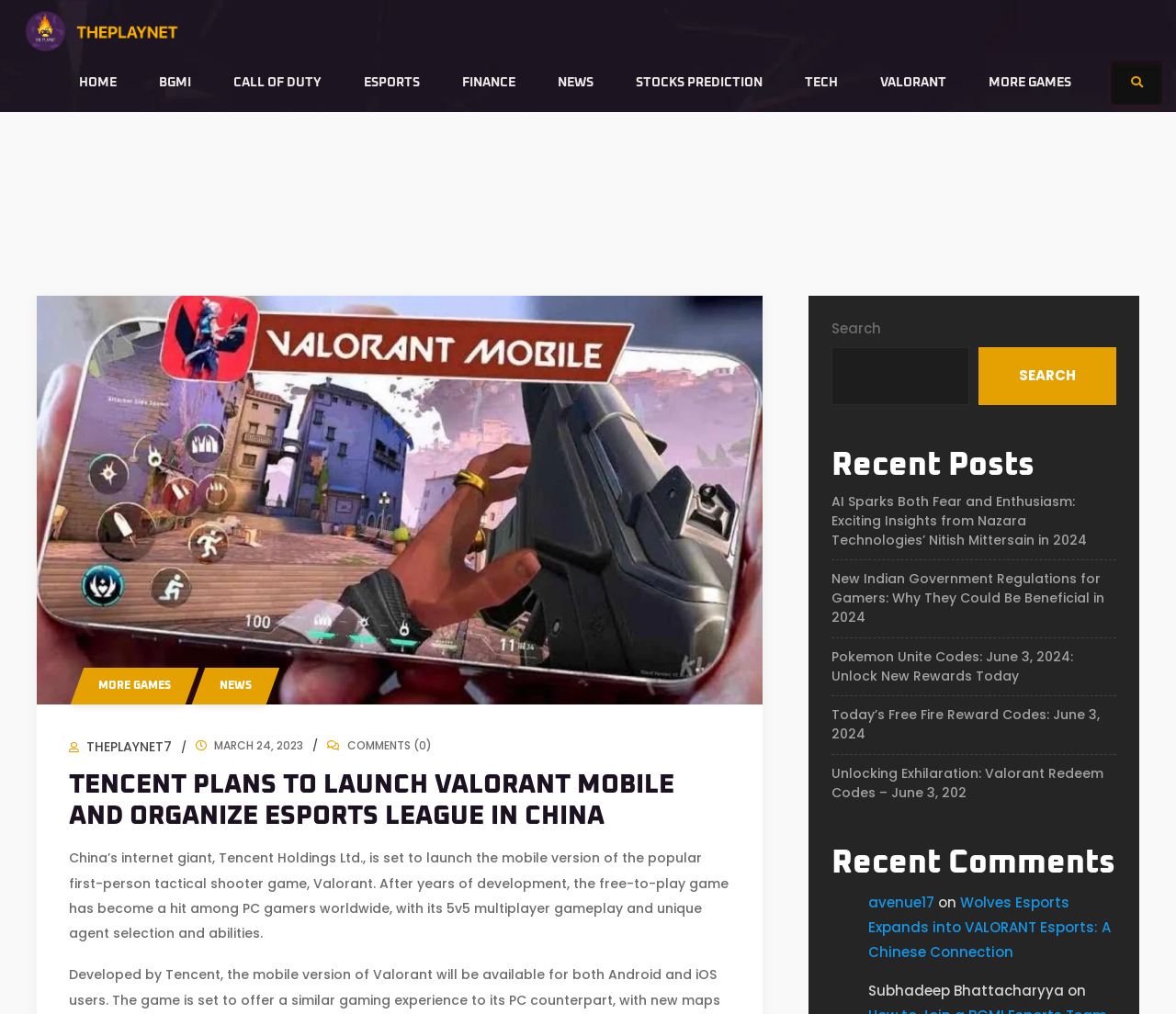How many recent posts are listed?
Please answer the question with as much detail and depth as you can.

I counted the number of link elements in the 'Recent Posts' section, which are 'AI Sparks Both Fear and Enthusiasm...', 'New Indian Government Regulations...', 'Pokemon Unite Codes...', 'Today’s Free Fire Reward Codes...', and 'Unlocking Exhilaration: Valorant Redeem Codes...'